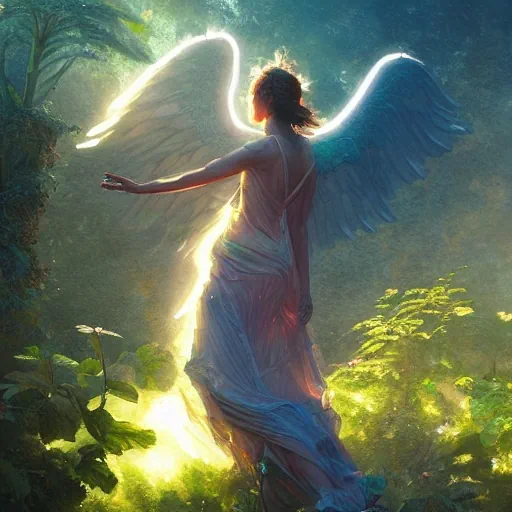Answer this question in one word or a short phrase: What is the atmosphere of the scene?

Mystical